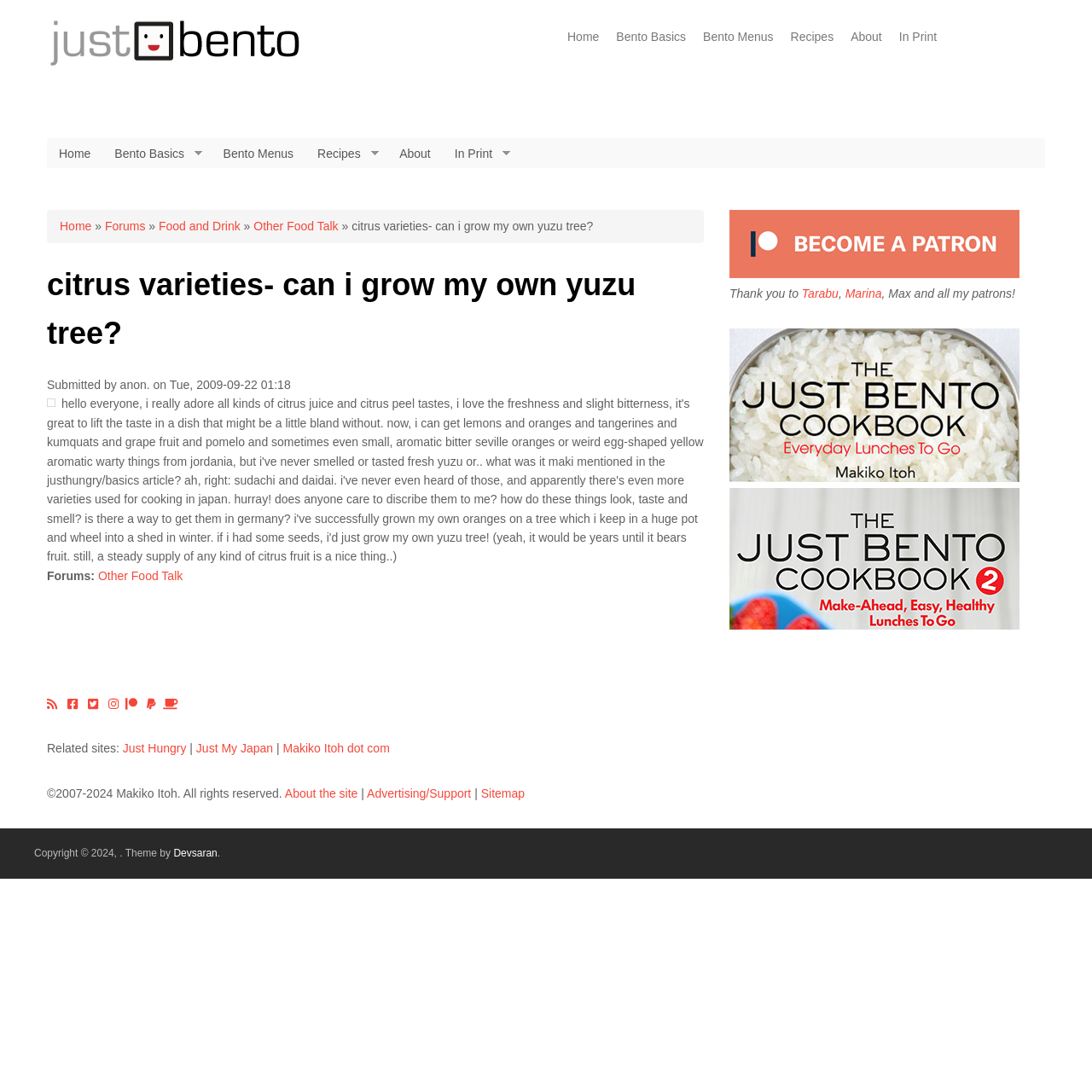Determine the bounding box coordinates of the section I need to click to execute the following instruction: "Learn more about the site". Provide the coordinates as four float numbers between 0 and 1, i.e., [left, top, right, bottom].

[0.261, 0.72, 0.328, 0.733]